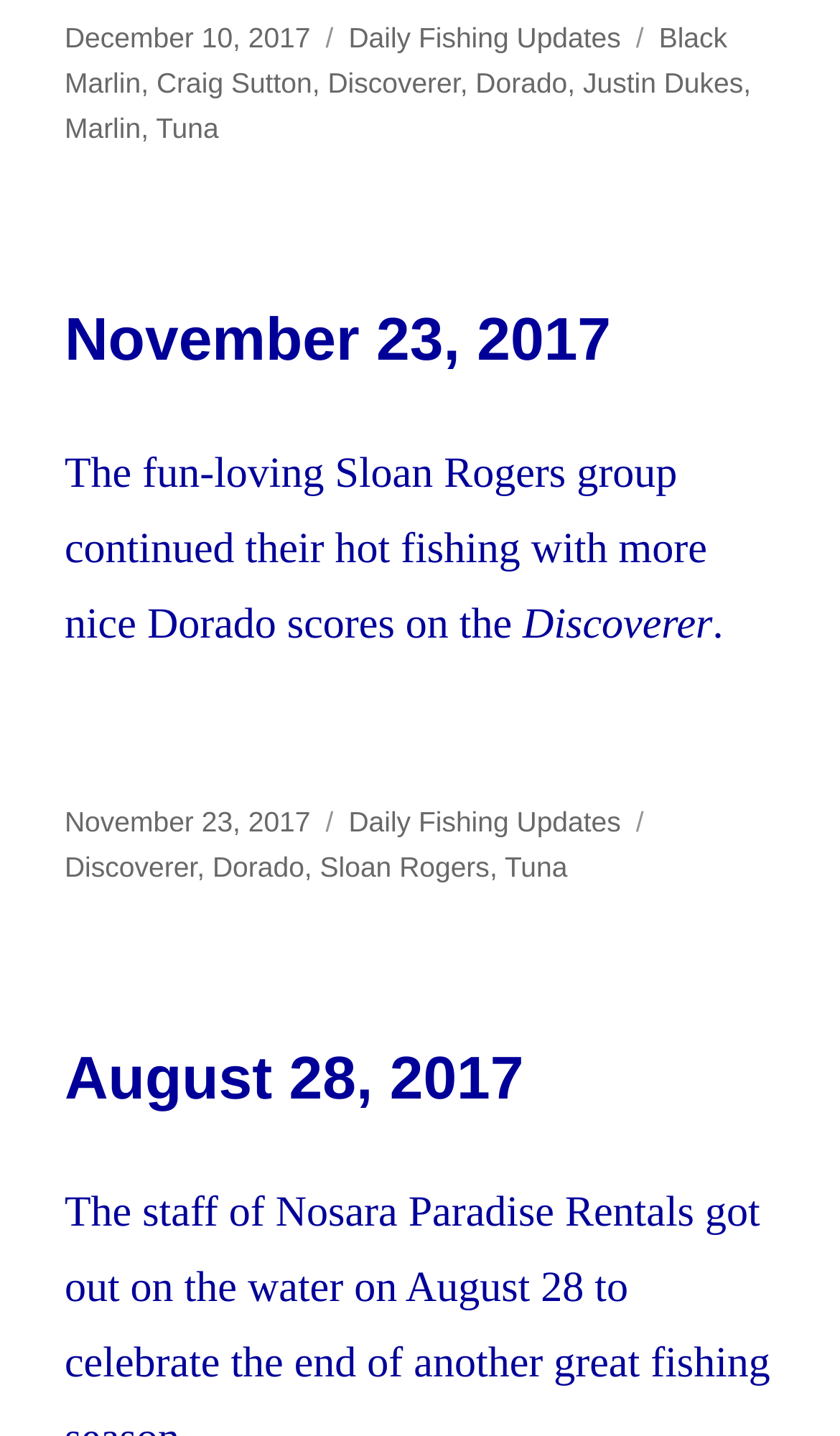Answer succinctly with a single word or phrase:
What is the name of the boat mentioned in the second article?

Discoverer